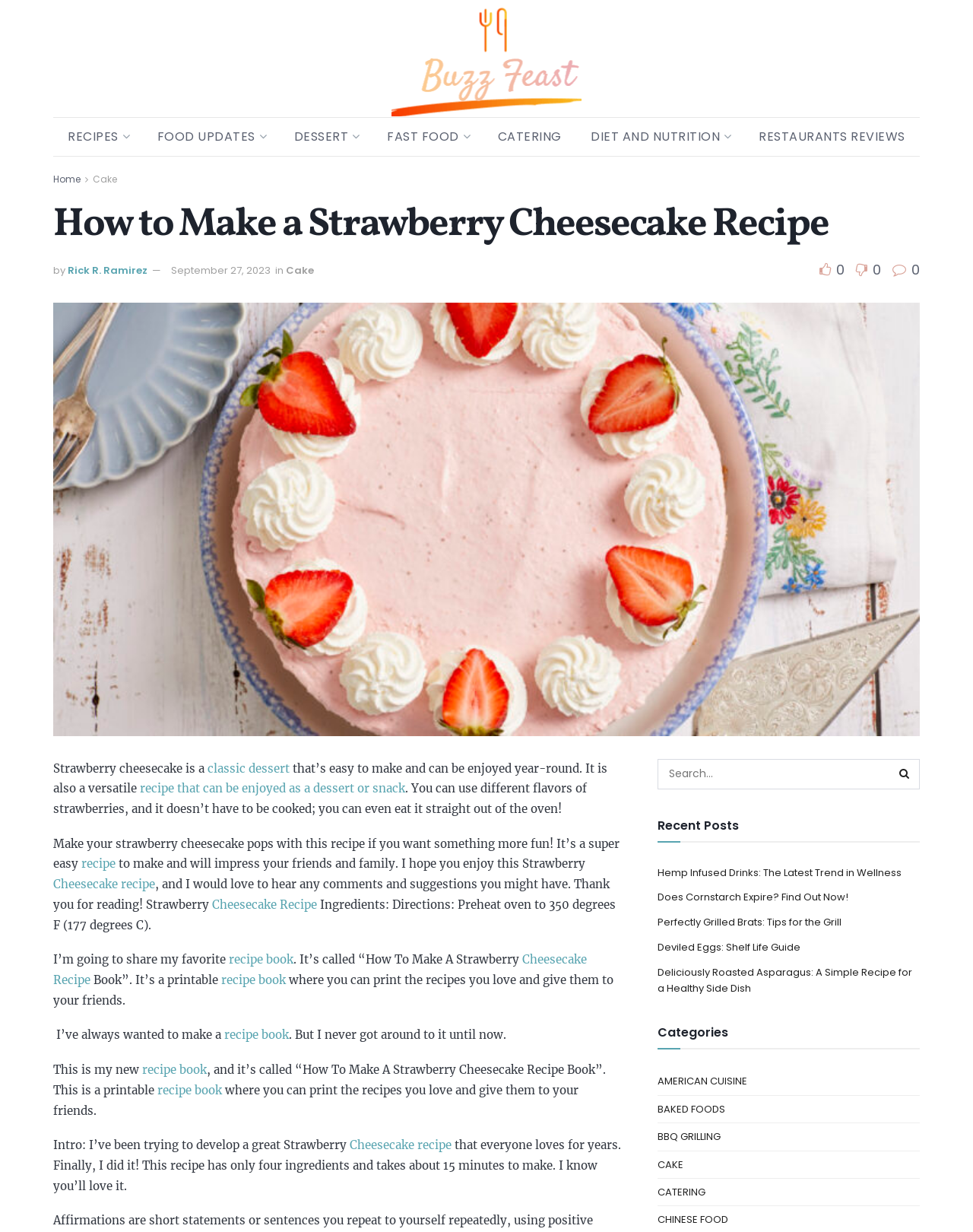Find the bounding box coordinates of the area that needs to be clicked in order to achieve the following instruction: "Check the 'Recent Posts' section". The coordinates should be specified as four float numbers between 0 and 1, i.e., [left, top, right, bottom].

[0.676, 0.659, 0.759, 0.681]